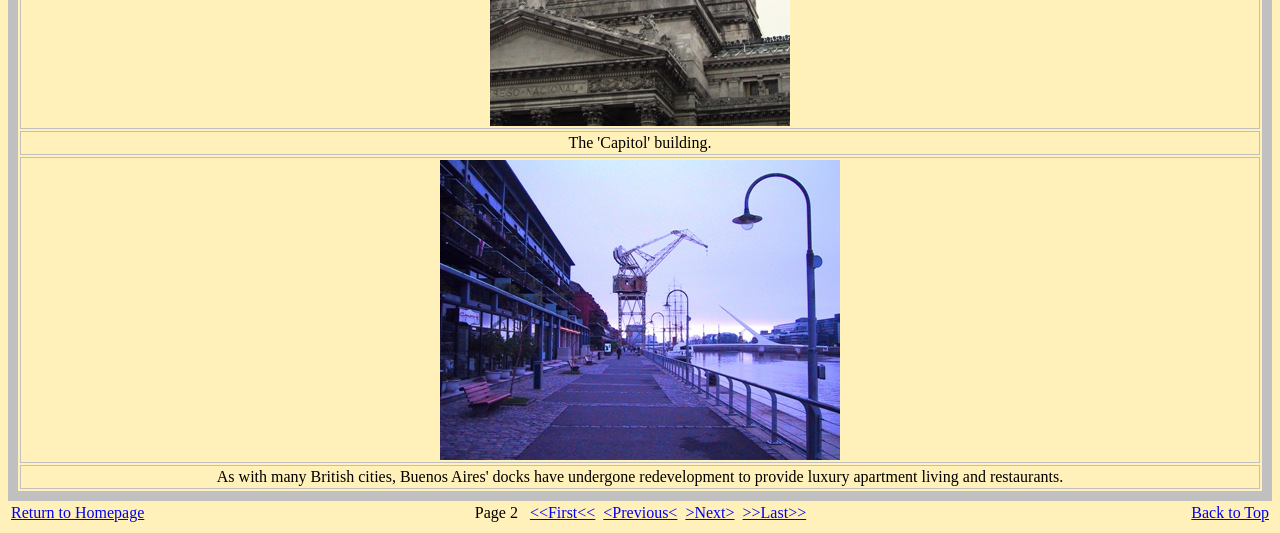Given the element description "Back to Top" in the screenshot, predict the bounding box coordinates of that UI element.

[0.931, 0.946, 0.991, 0.977]